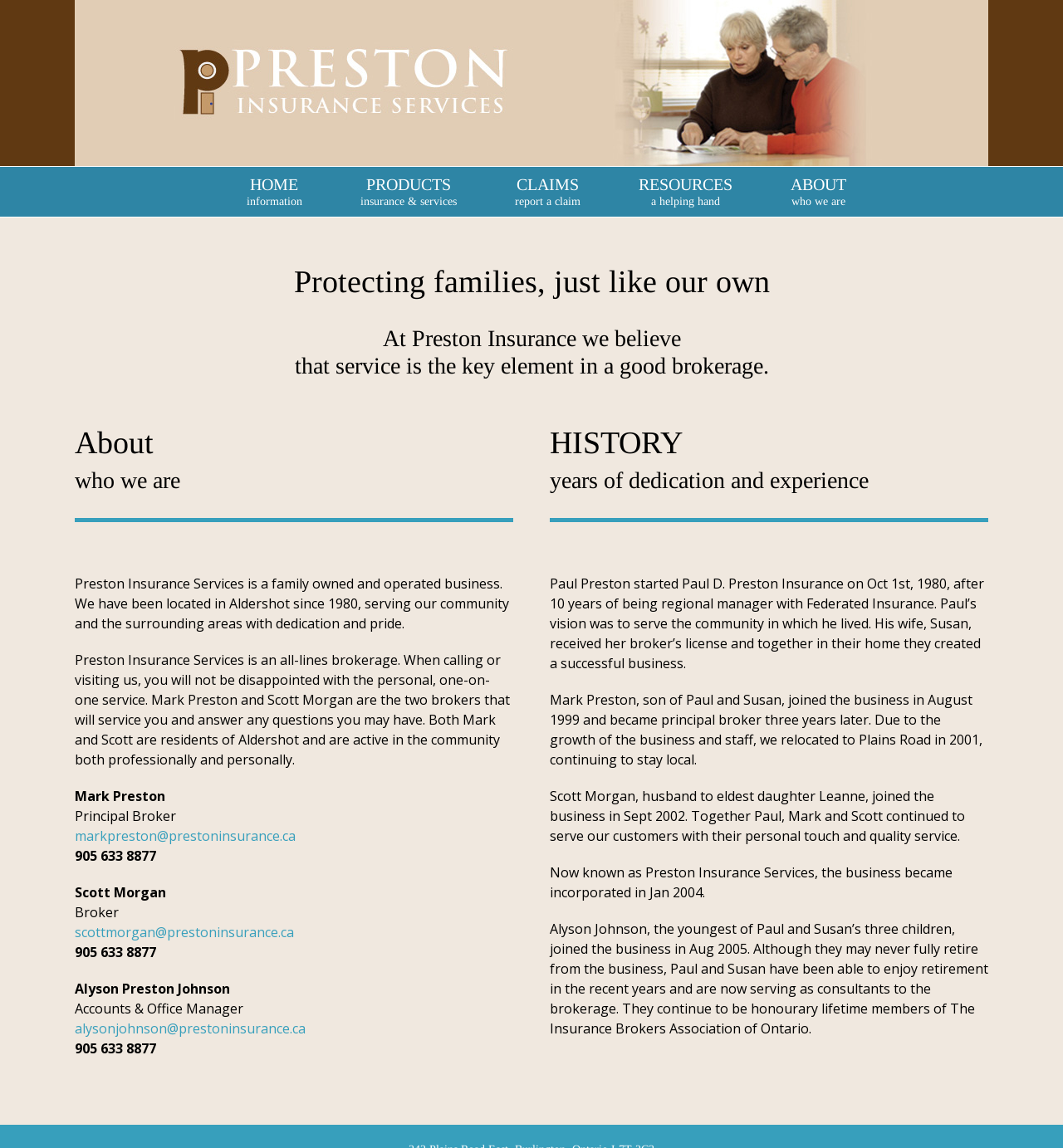Give a short answer to this question using one word or a phrase:
What is the name of the insurance company?

Preston Insurance Services